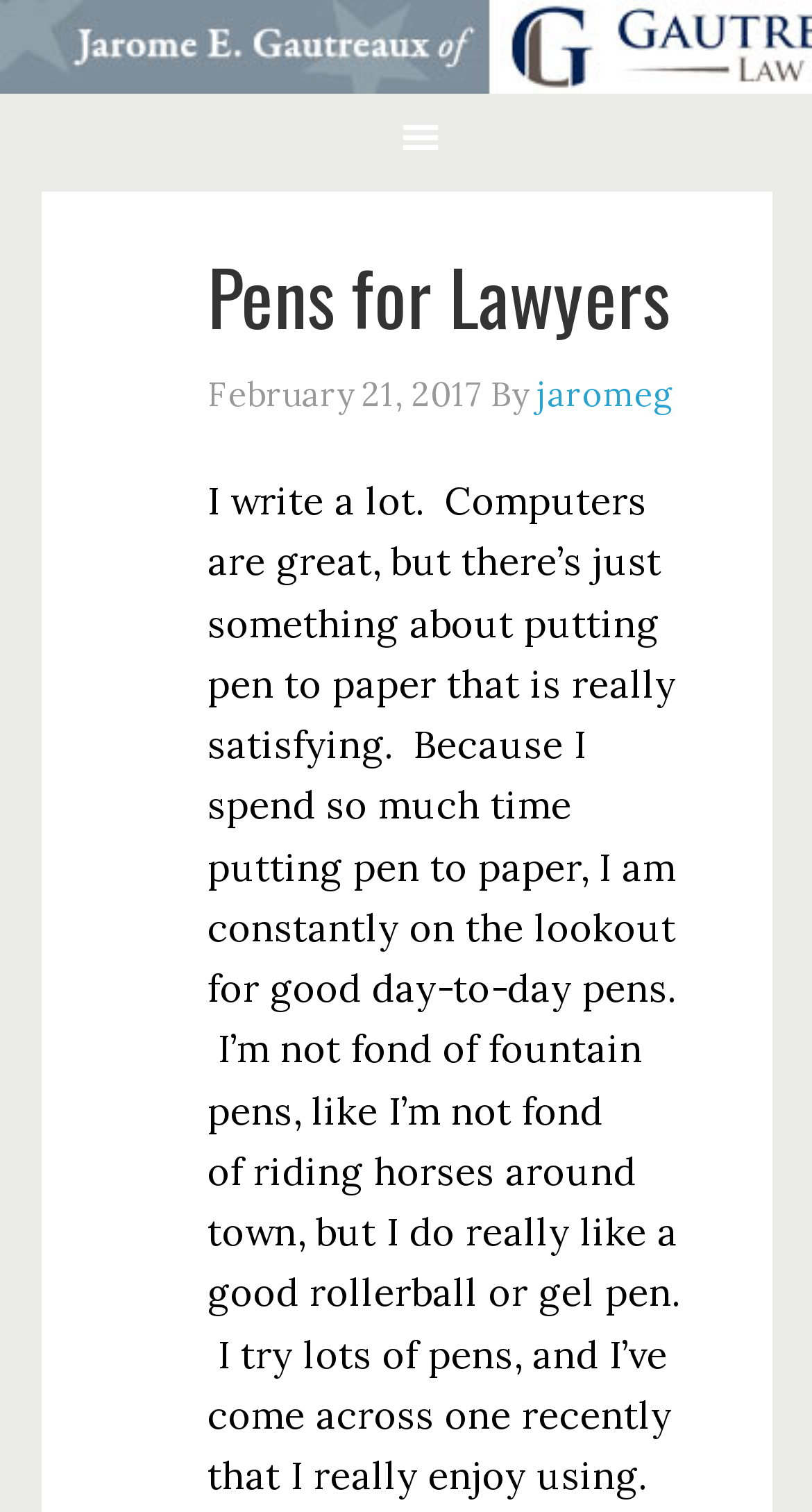What is the topic of the webpage?
Provide a concise answer using a single word or phrase based on the image.

Pens for Lawyers